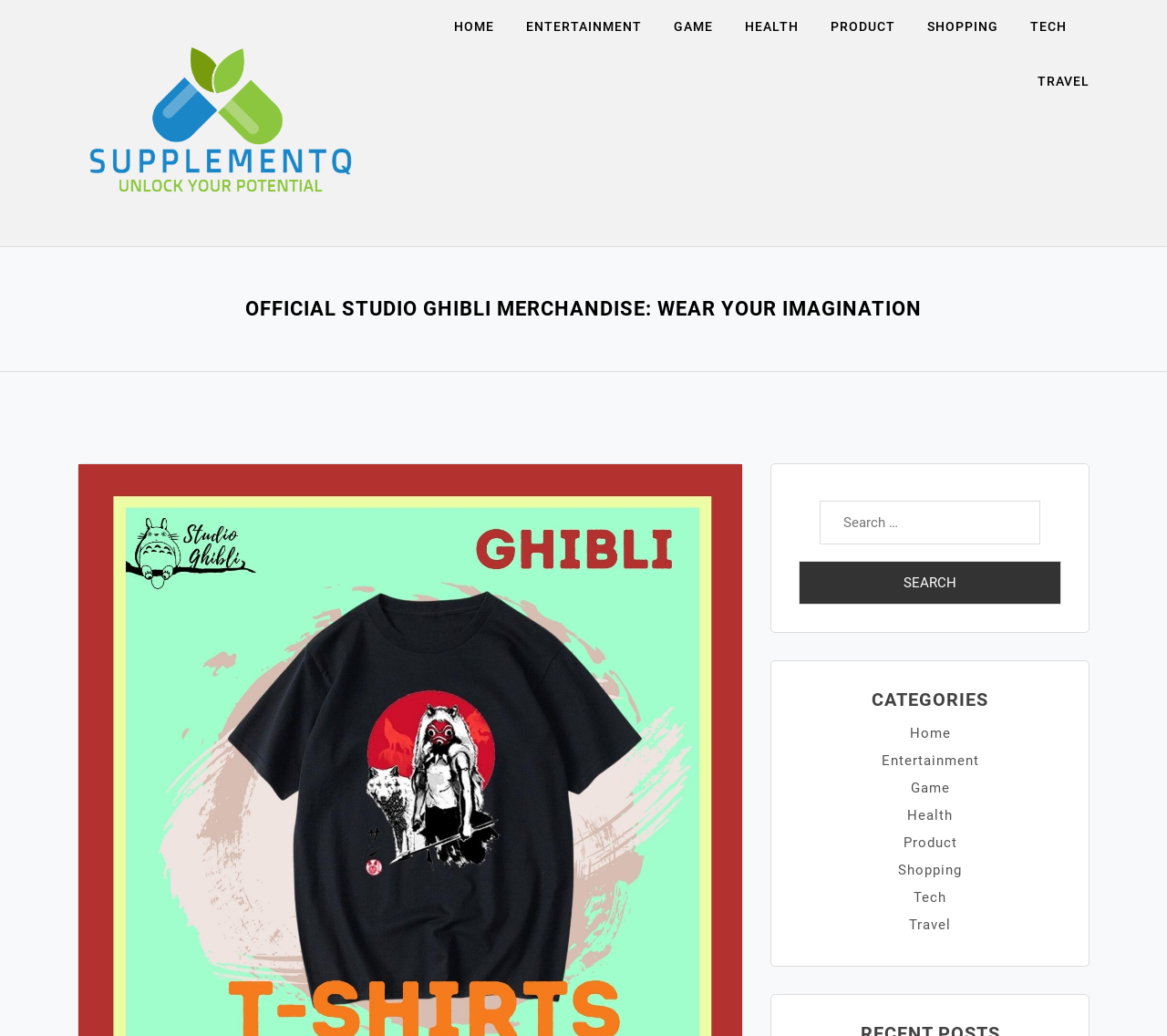Please predict the bounding box coordinates of the element's region where a click is necessary to complete the following instruction: "Search for Studio Ghibli merchandise". The coordinates should be represented by four float numbers between 0 and 1, i.e., [left, top, right, bottom].

[0.684, 0.475, 0.909, 0.584]